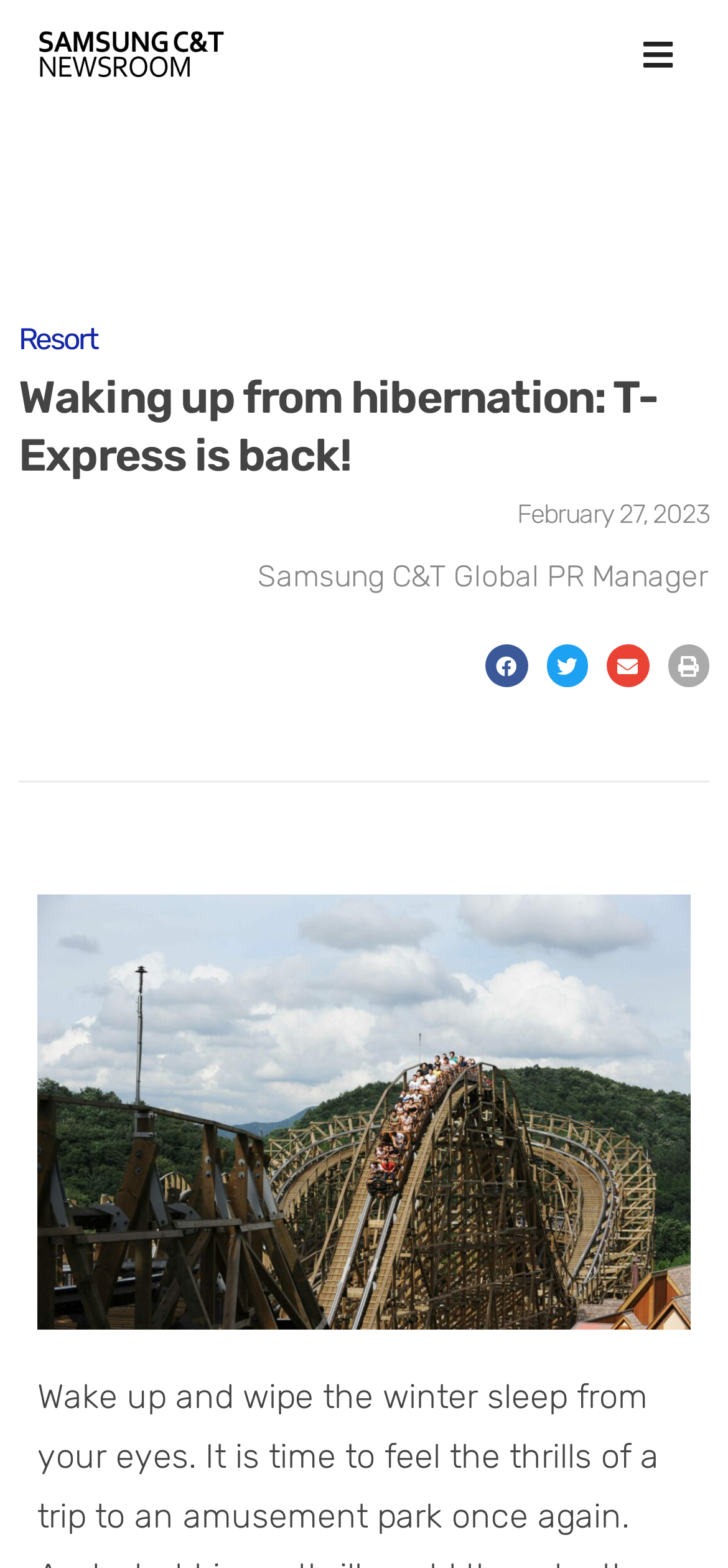Please identify the primary heading of the webpage and give its text content.

Waking up from hibernation: T-Express is back!